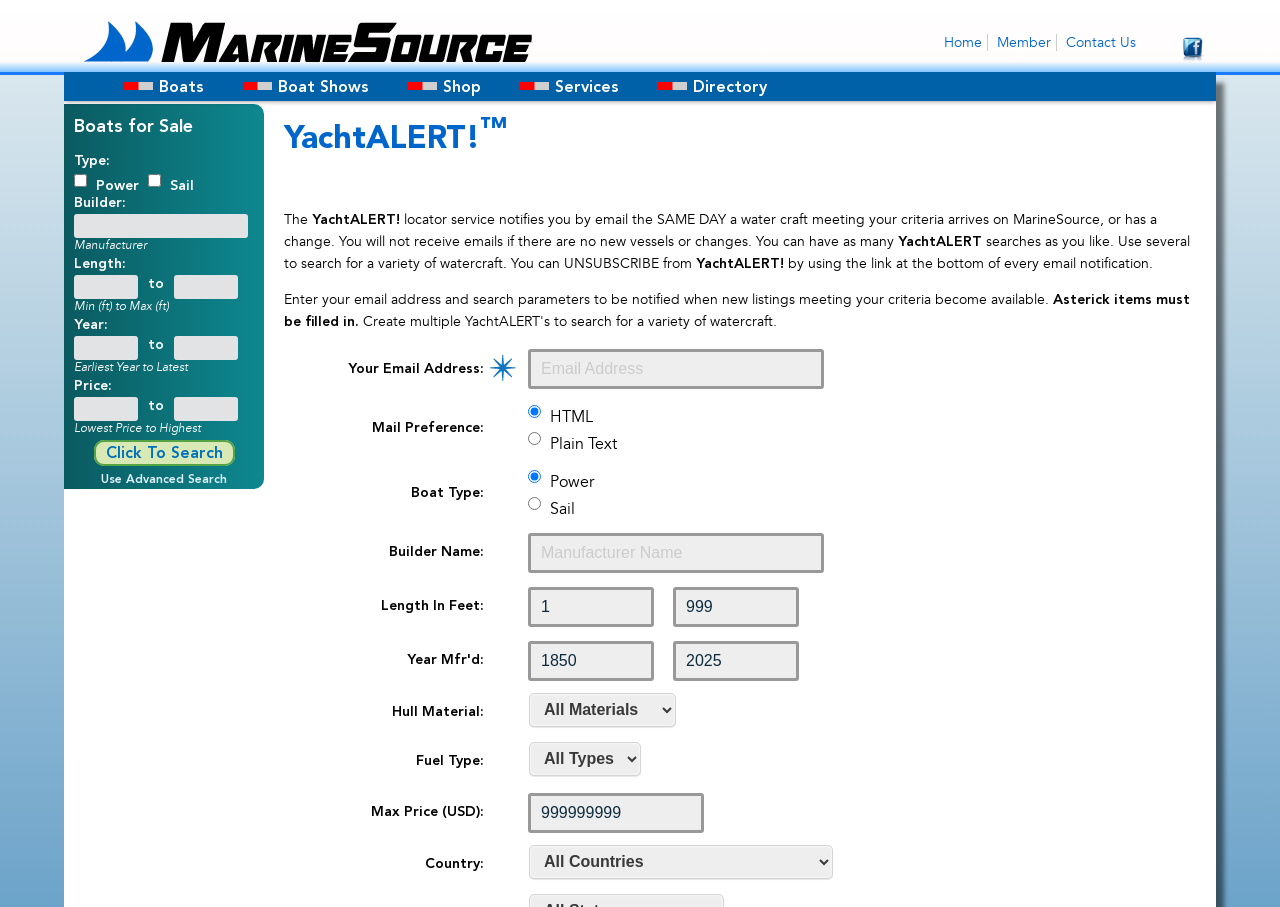Determine the bounding box coordinates for the area that needs to be clicked to fulfill this task: "Enter manufacturer name". The coordinates must be given as four float numbers between 0 and 1, i.e., [left, top, right, bottom].

[0.412, 0.587, 0.644, 0.631]